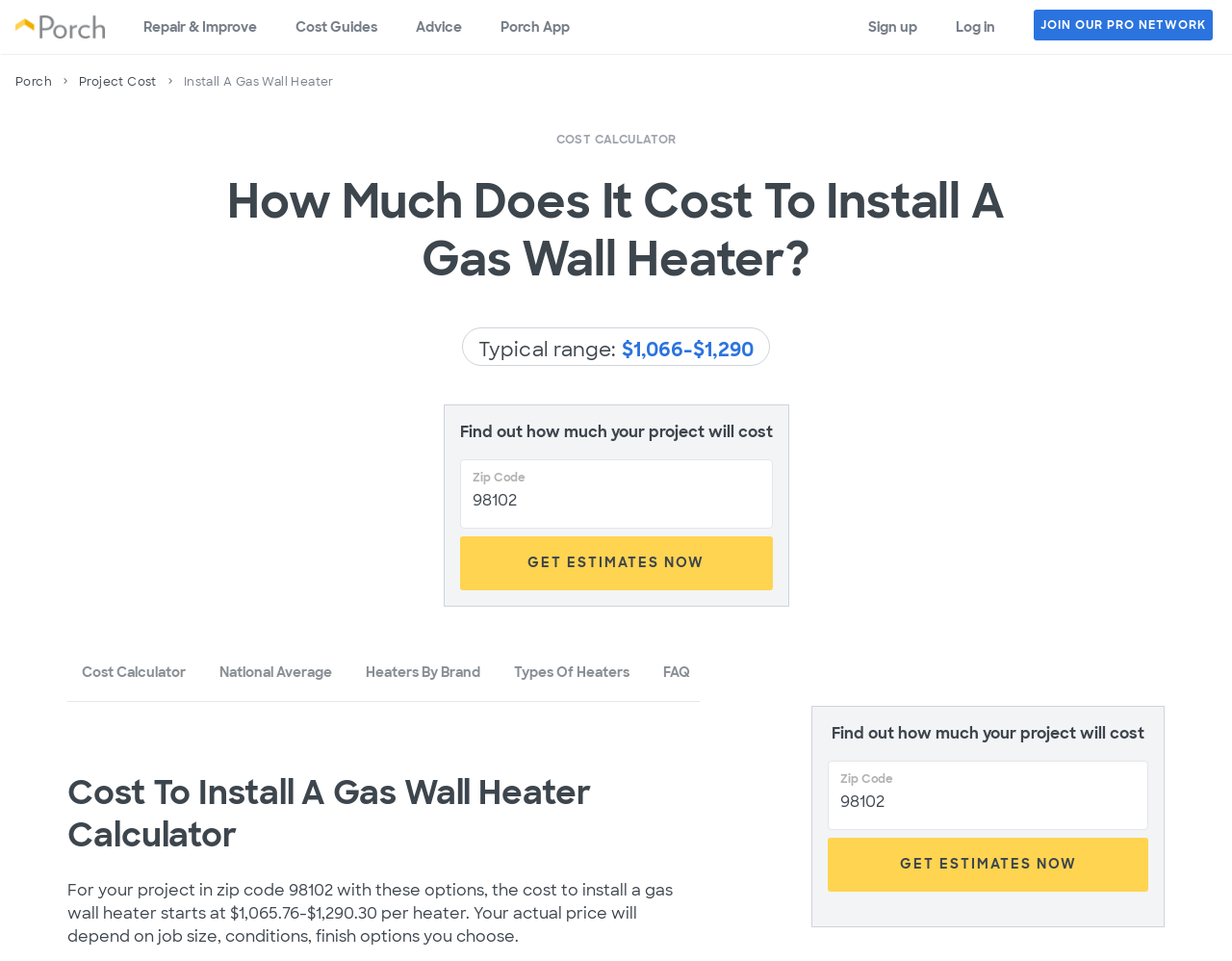Answer succinctly with a single word or phrase:
What is the default zip code in the cost calculator?

98102